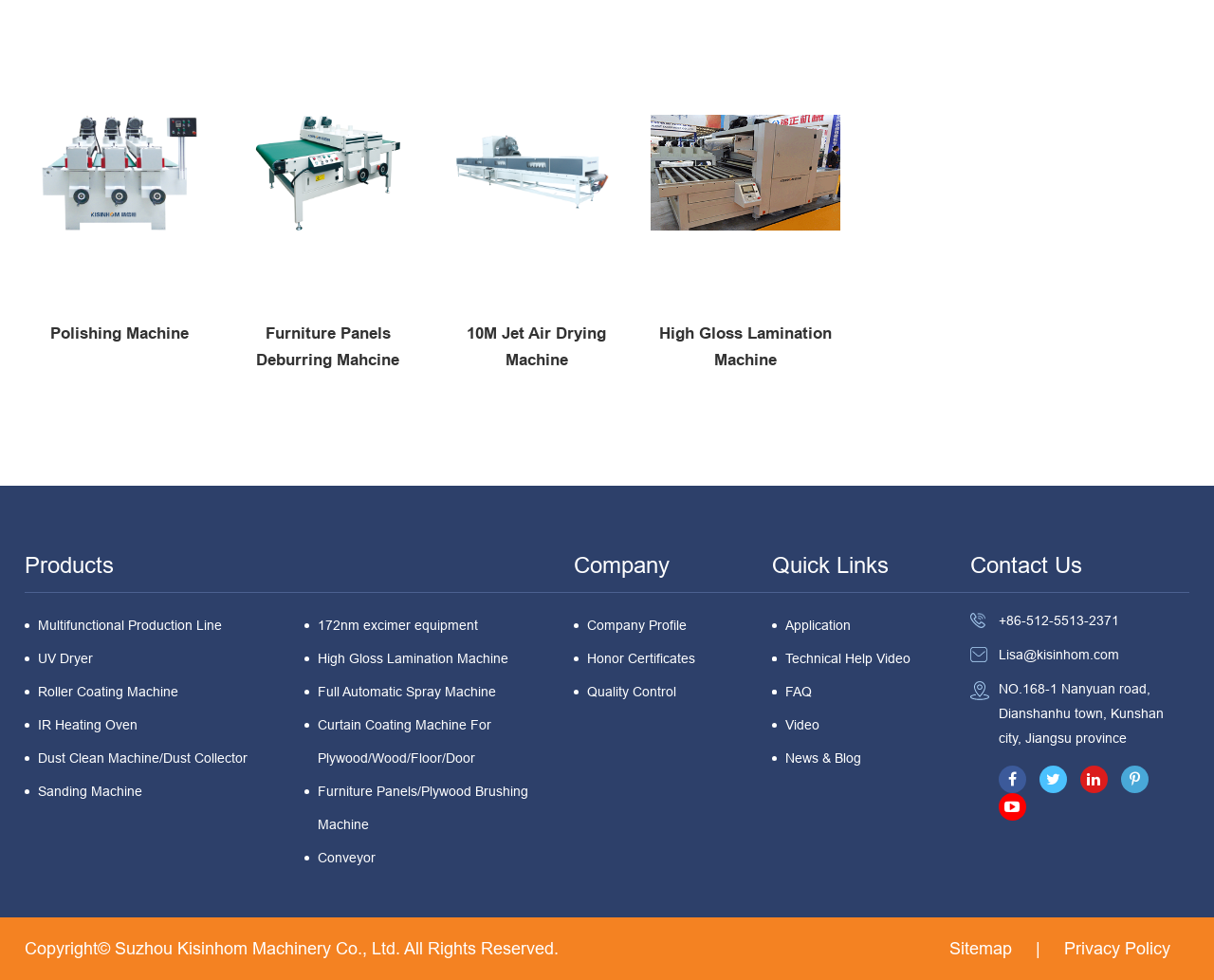What is the address of the company?
Could you please answer the question thoroughly and with as much detail as possible?

I found the company address by looking at the contact information section on the webpage. The address is displayed as 'NO.168-1 Nanyuan road, Dianshanhu town, Kunshan city, Jiangsu province'.